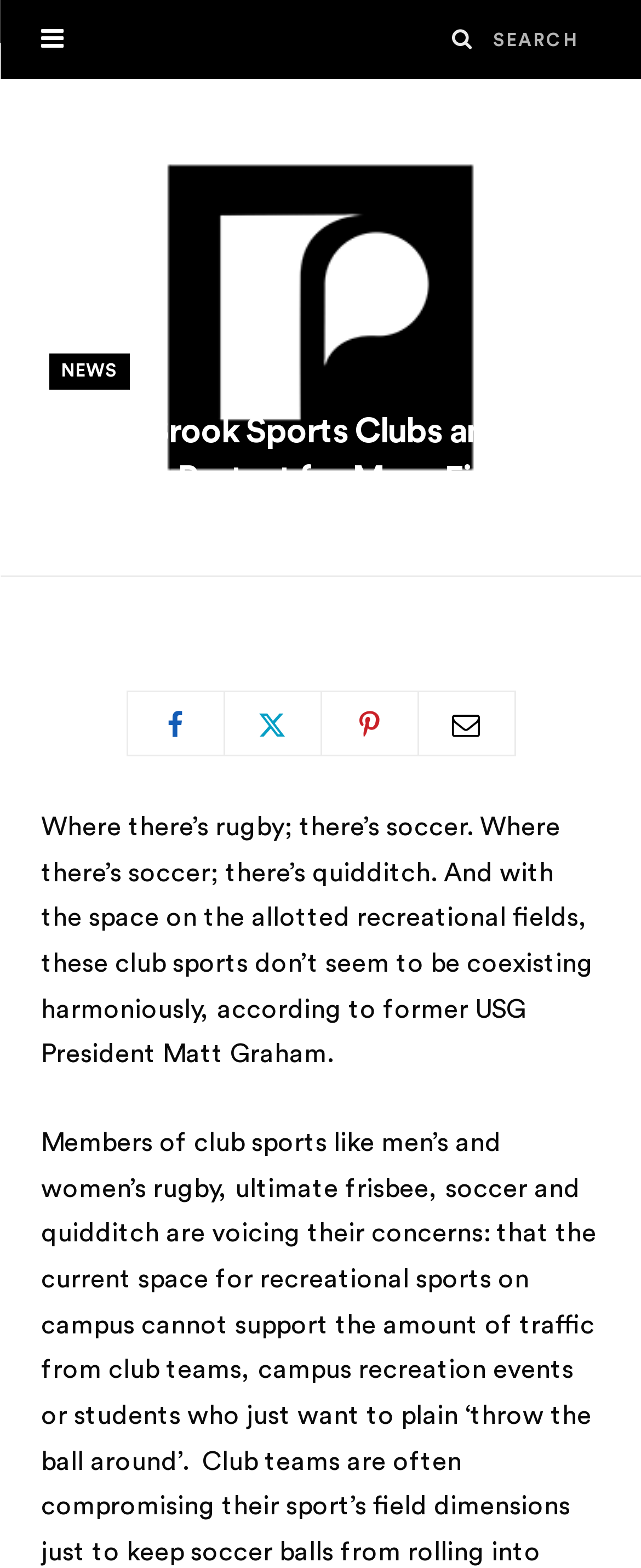Please identify the bounding box coordinates of where to click in order to follow the instruction: "Read the press release about Barr holding VA accountable to Kentucky student veterans".

None